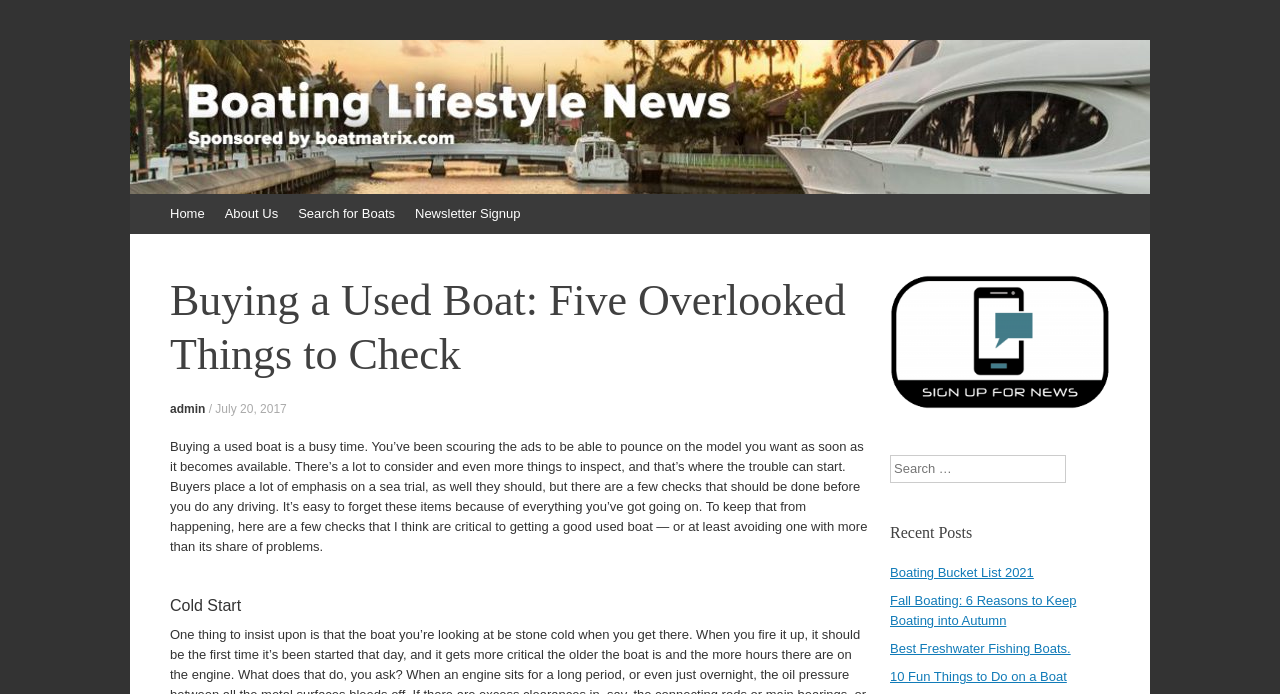Specify the bounding box coordinates of the area to click in order to follow the given instruction: "Go to Boating Lifestyle News homepage."

[0.133, 0.13, 0.385, 0.179]